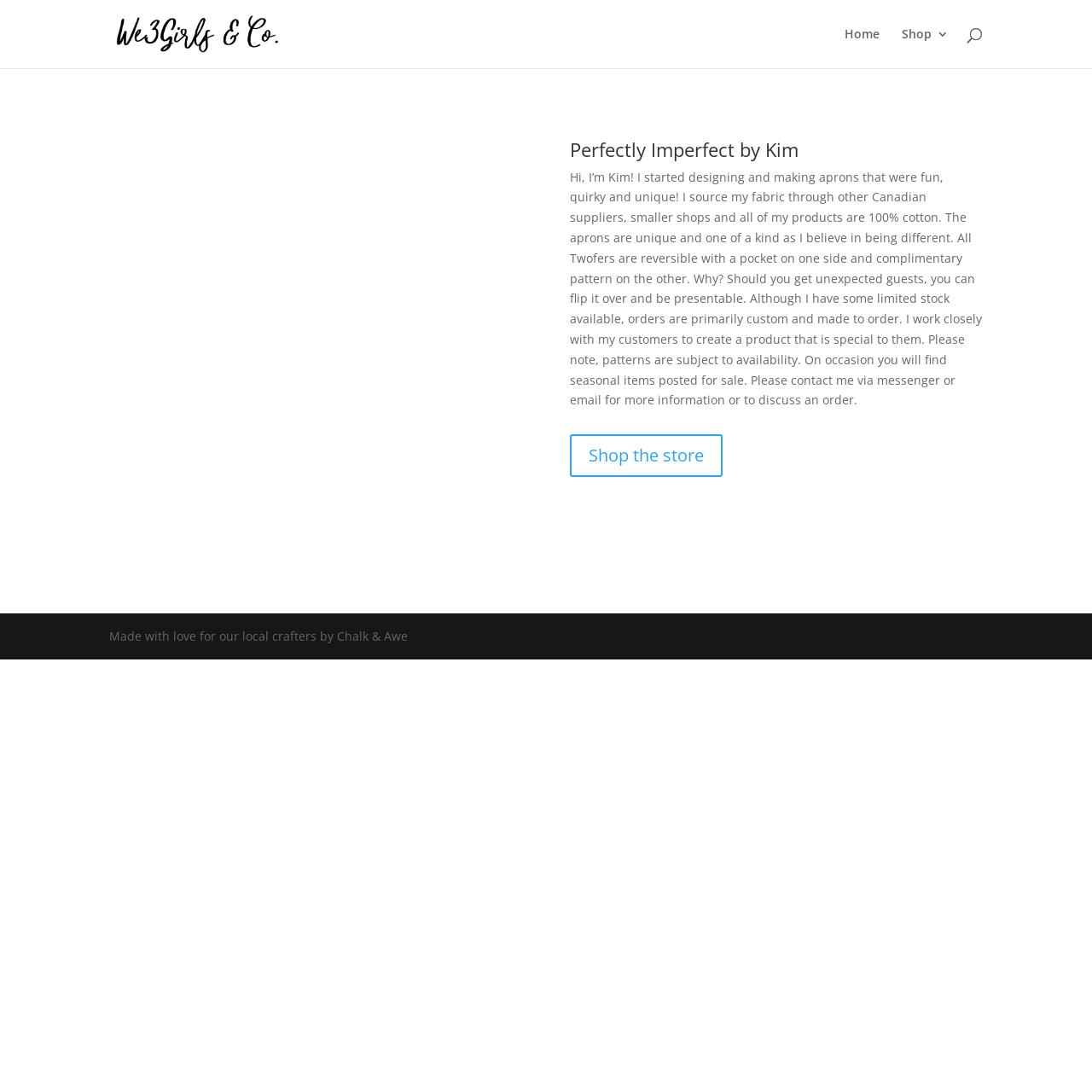What is the material used to make the aprons?
Carefully analyze the image and provide a thorough answer to the question.

I found the answer by reading the StaticText element that describes the aprons. The text says '...all of my products are 100% cotton...' which indicates that the material used to make the aprons is 100% cotton.